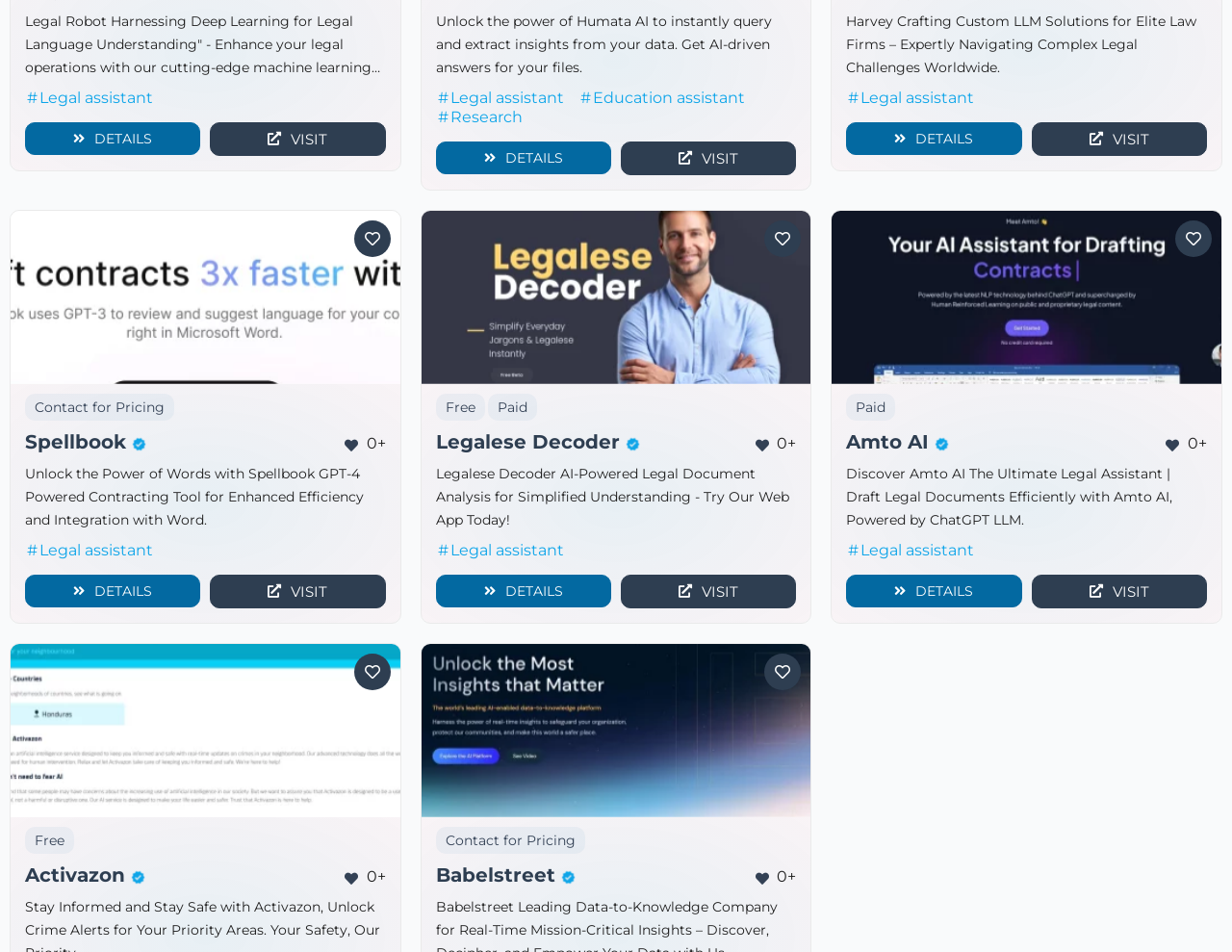Identify the coordinates of the bounding box for the element that must be clicked to accomplish the instruction: "View LED Tube product".

None